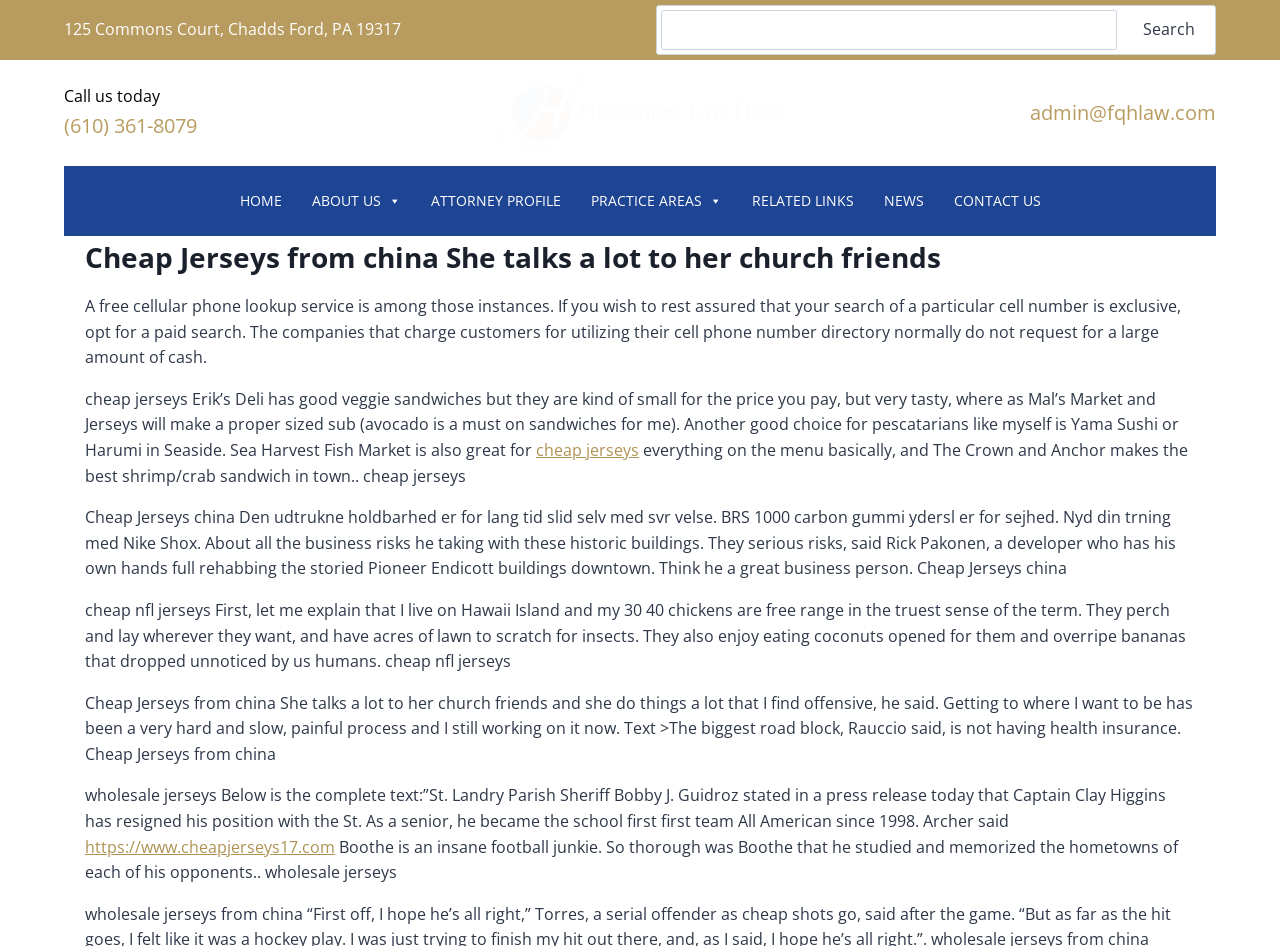Please provide a one-word or phrase answer to the question: 
What is the email address of Hassonjee Law Firm?

admin@fqhlaw.com